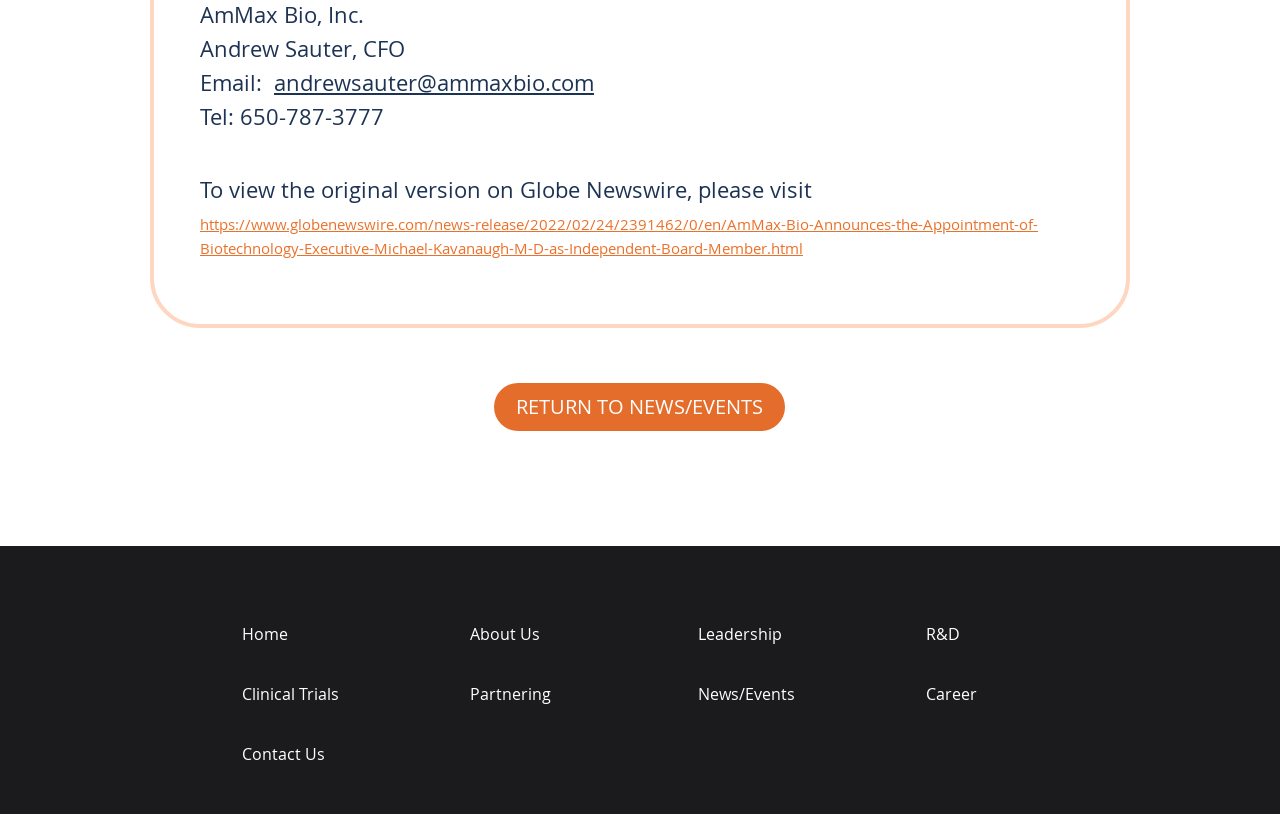Give a one-word or short-phrase answer to the following question: 
What is the company name?

AmMax Bio, Inc.